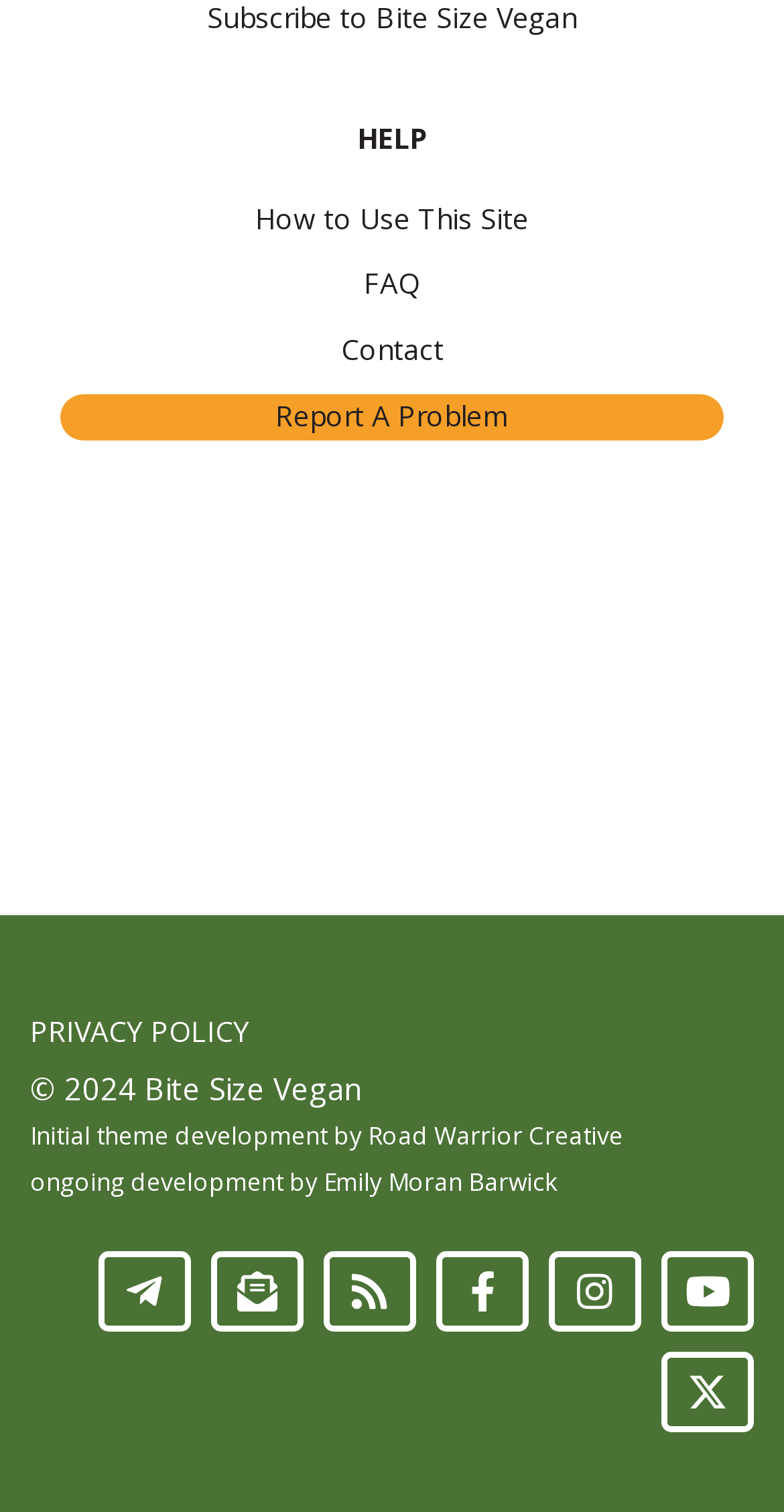Can you identify the bounding box coordinates of the clickable region needed to carry out this instruction: 'Search for something'? The coordinates should be four float numbers within the range of 0 to 1, stated as [left, top, right, bottom].

None